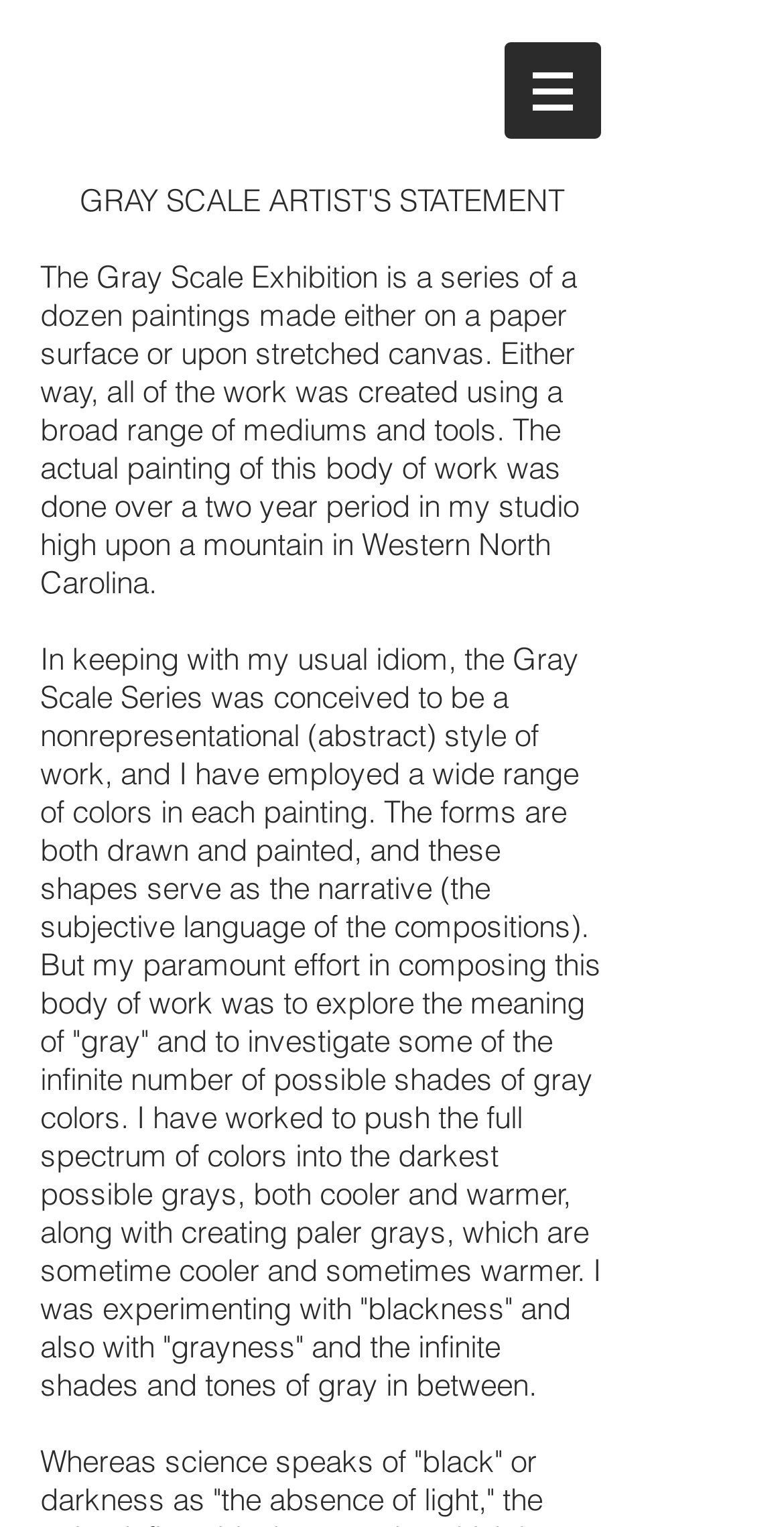What is the theme of the Gray Scale Exhibition?
Answer the question with a single word or phrase by looking at the picture.

Gray colors